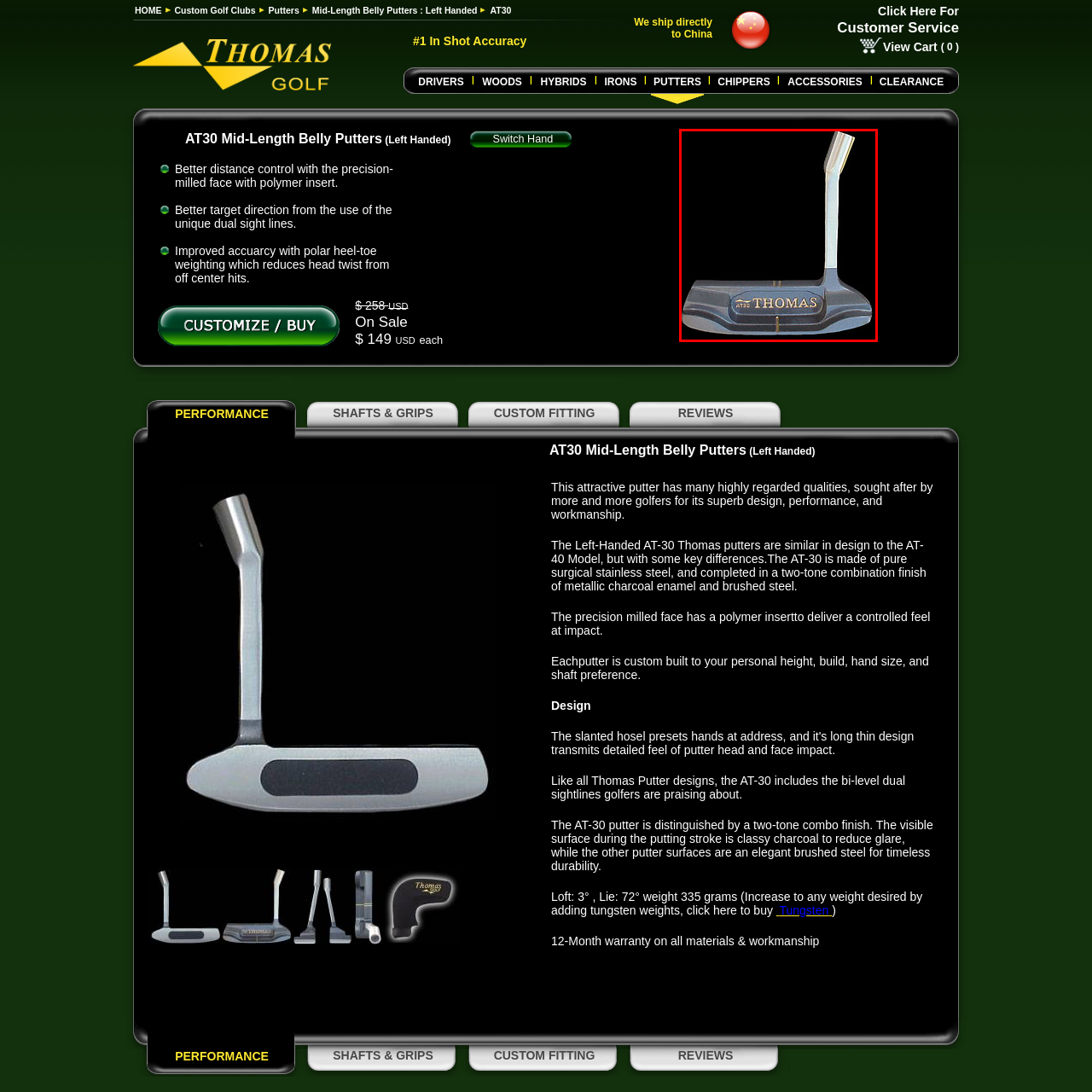Look at the image segment within the red box, What is the purpose of the polymer insert? Give a brief response in one word or phrase.

Enhance feel and control